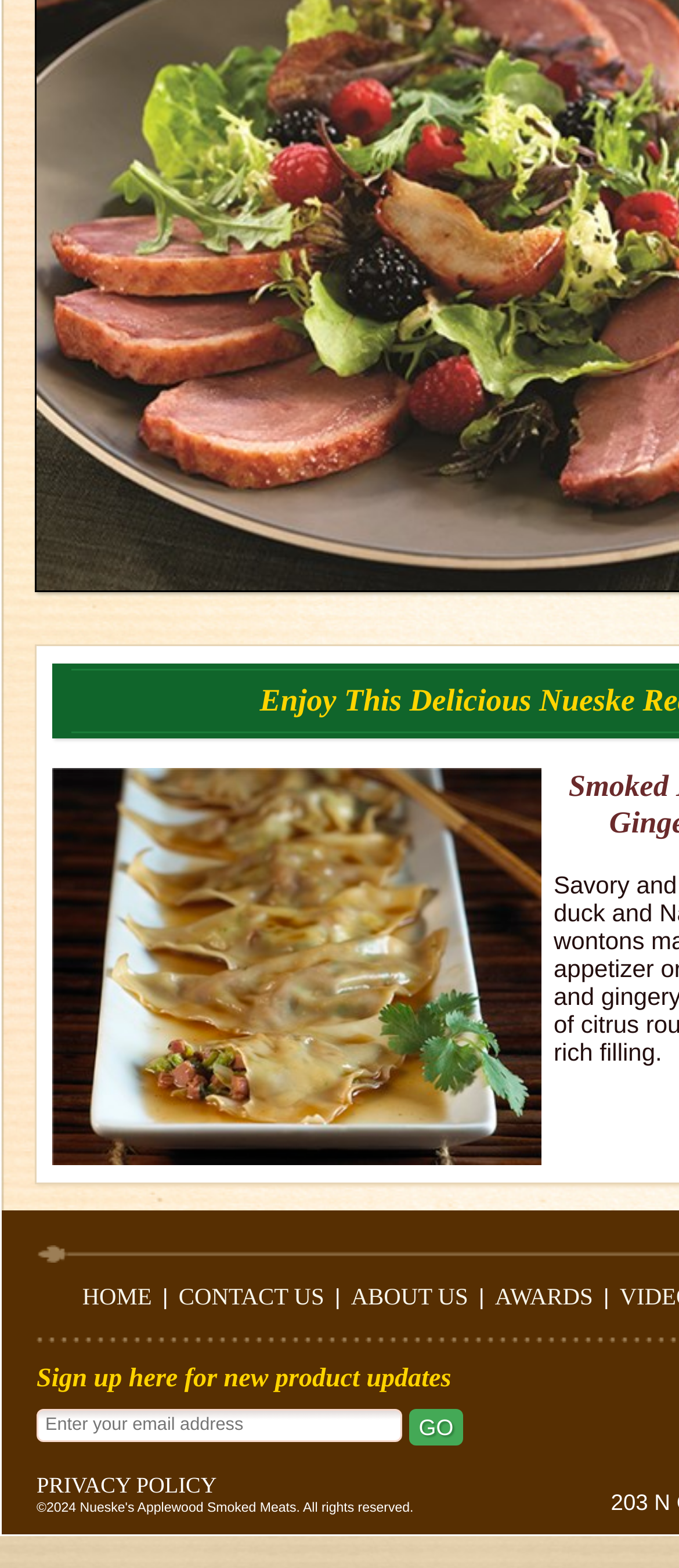Given the description Awards, predict the bounding box coordinates of the UI element. Ensure the coordinates are in the format (top-left x, top-left y, bottom-right x, bottom-right y) and all values are between 0 and 1.

[0.729, 0.818, 0.873, 0.835]